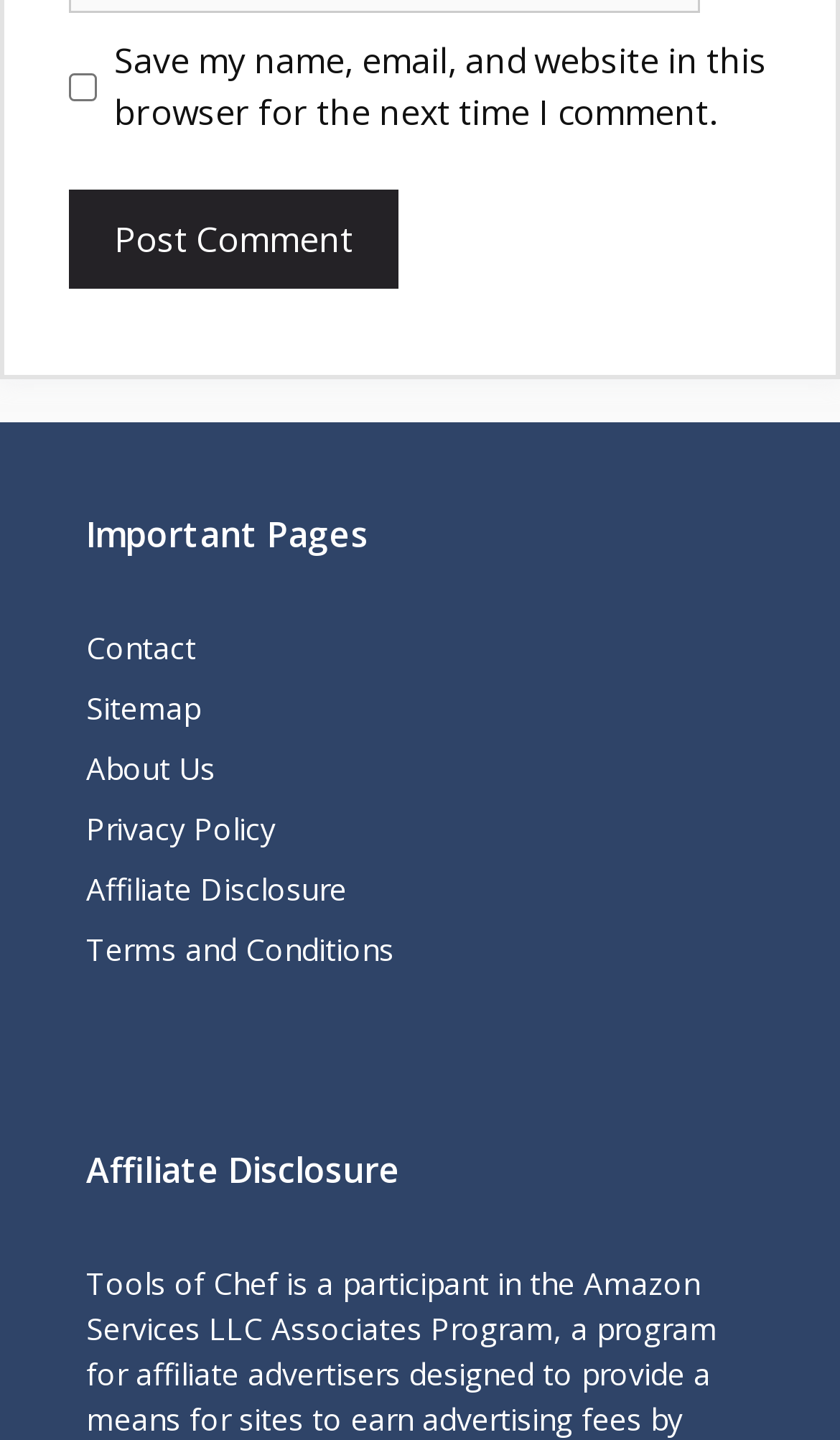Provide a brief response to the question using a single word or phrase: 
What is the purpose of the checkbox?

Save comment info